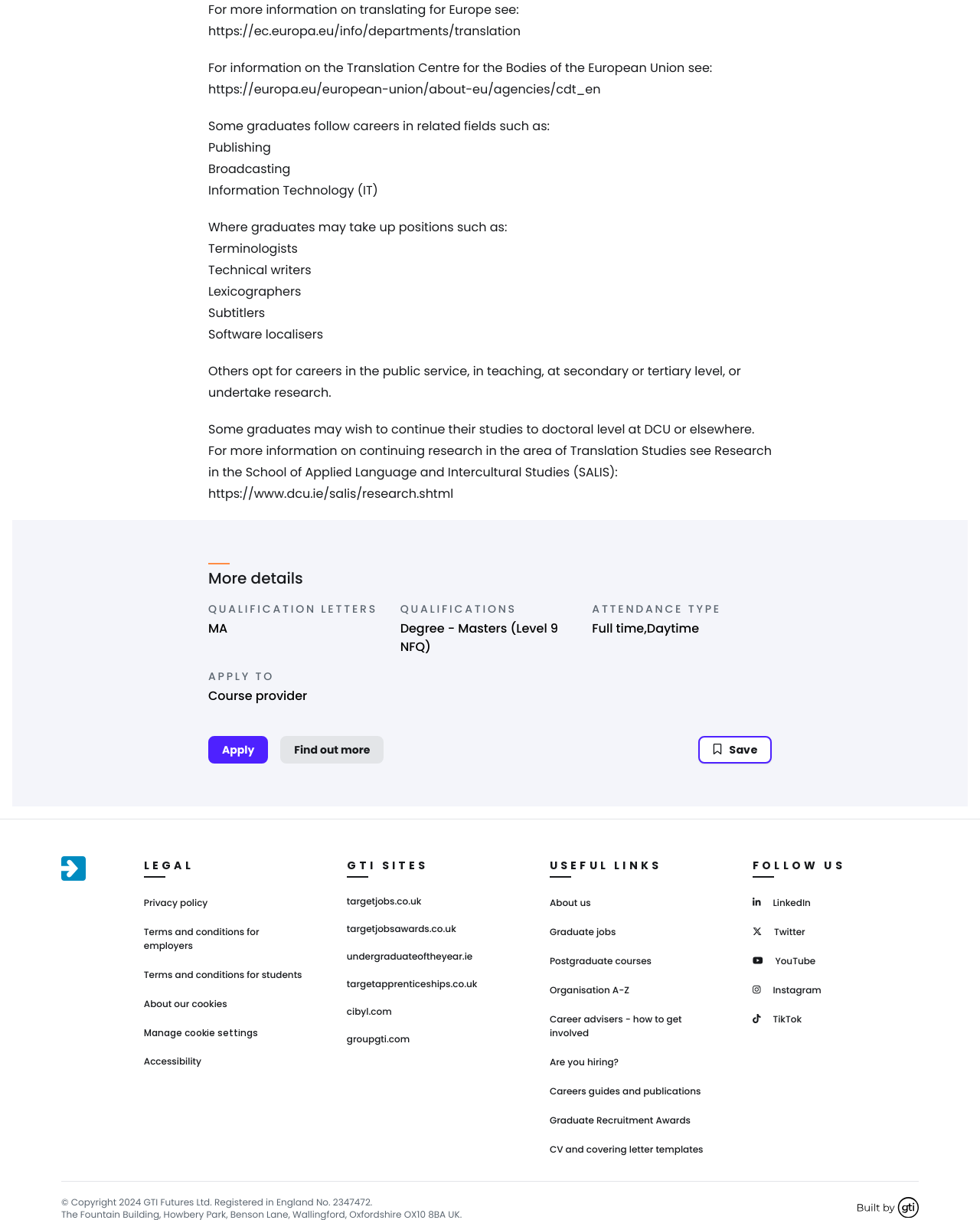Locate the bounding box coordinates of the area where you should click to accomplish the instruction: "Click the 'Save' button".

[0.712, 0.603, 0.788, 0.626]